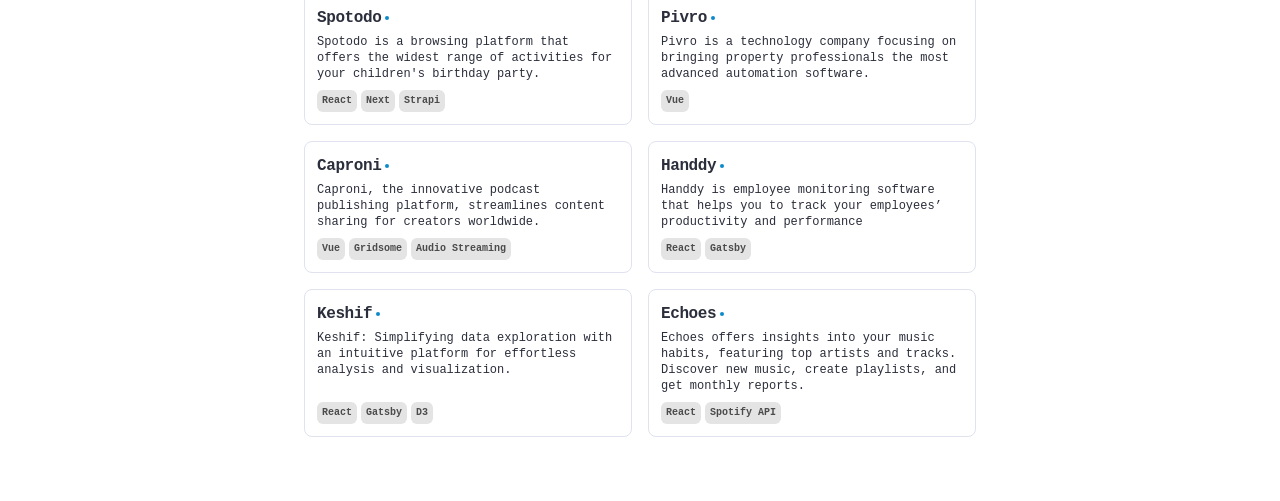What technology does Handdy use?
Please ensure your answer to the question is detailed and covers all necessary aspects.

In the section about Handdy, I found a StaticText element with the text 'React', which suggests that Handdy uses React technology.